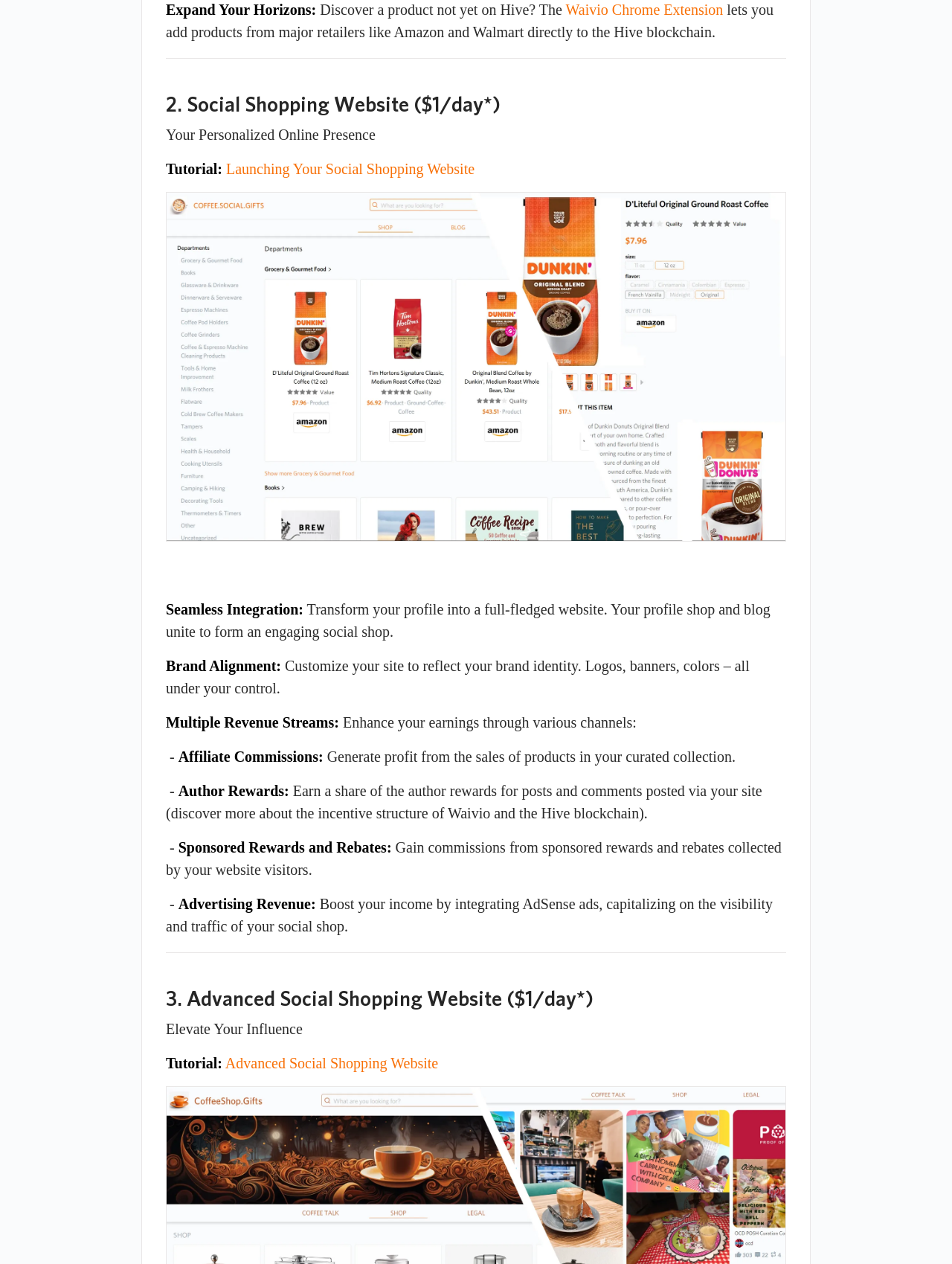What is the benefit of having a social shopping website?
Please answer using one word or phrase, based on the screenshot.

Multiple revenue streams